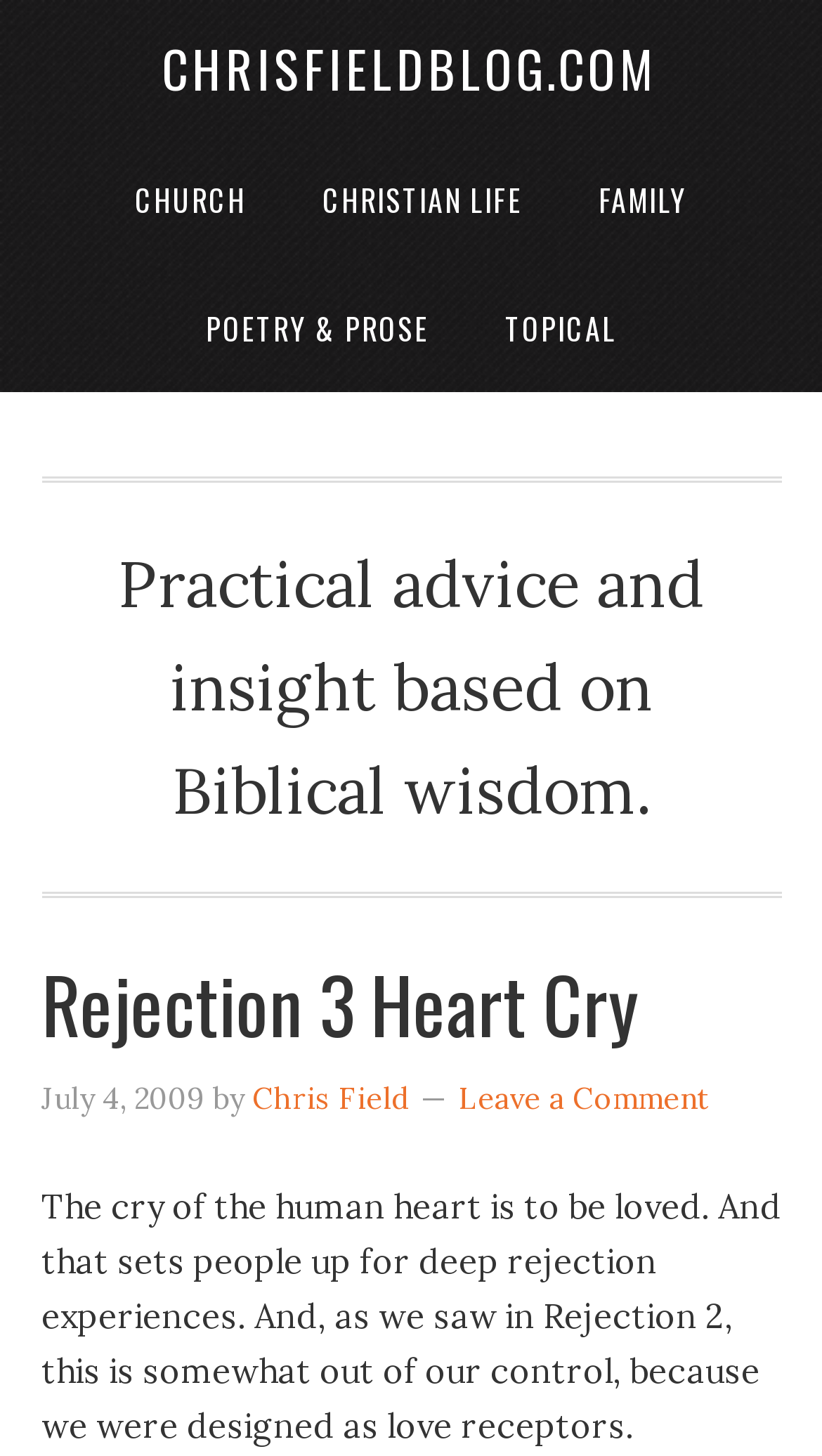Elaborate on the information and visuals displayed on the webpage.

This webpage appears to be a blog post titled "Rejection 3 Heart Cry" by Chris Field, dated July 4, 2009. At the top of the page, there are several links to different categories, including "CHURCH", "CHRISTIAN LIFE", "FAMILY", "POETRY & PROSE", and "TOPICAL", which are positioned horizontally across the page. Below these links, there is a brief description of the blog, stating that it provides "Practical advice and insight based on Biblical wisdom."

The main content of the page is a blog post that discusses the human need for love and how it can lead to deep rejection experiences. The text is divided into paragraphs, with the first paragraph explaining that humans are designed as "love receptors" and that this sets them up for rejection. The text is written in a conversational tone and appears to be a continuation of a previous post, "Rejection 2".

At the top of the blog post, there is a heading that includes the title of the post, "Rejection 3 Heart Cry", and a link to the same title. Below the heading, there is a timestamp and the author's name, Chris Field, with a link to his profile. There is also a link to "Leave a Comment" at the bottom of the post, suggesting that readers can engage with the content by leaving a comment. Overall, the webpage has a simple and clean layout, with a focus on the written content.